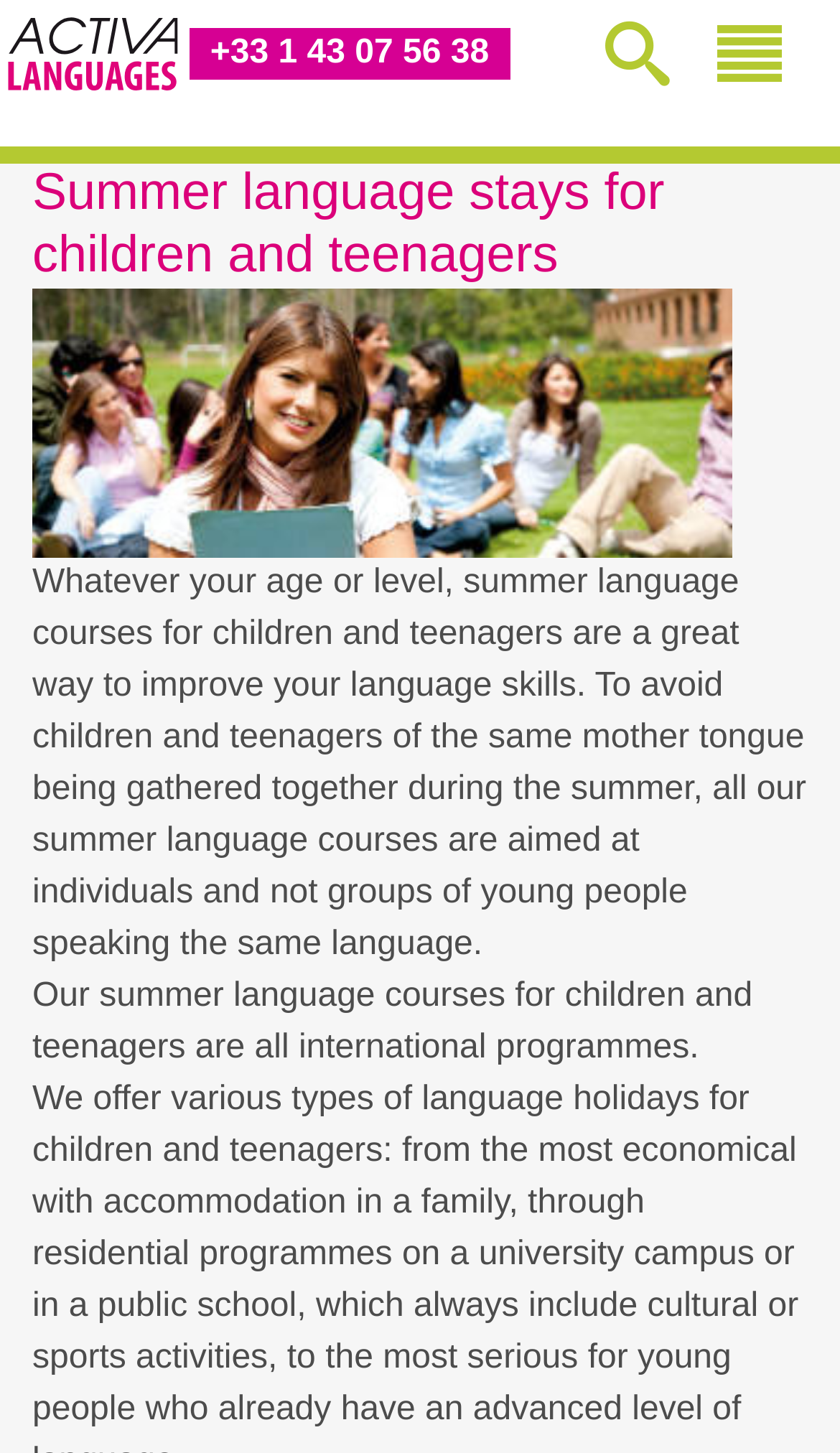Examine the screenshot and answer the question in as much detail as possible: What type of programmes are the summer language courses?

I found this answer by reading the StaticText element which states 'Our summer language courses for children and teenagers are all international programmes.' This text is located below the heading 'Summer language stays for children and teenagers'.